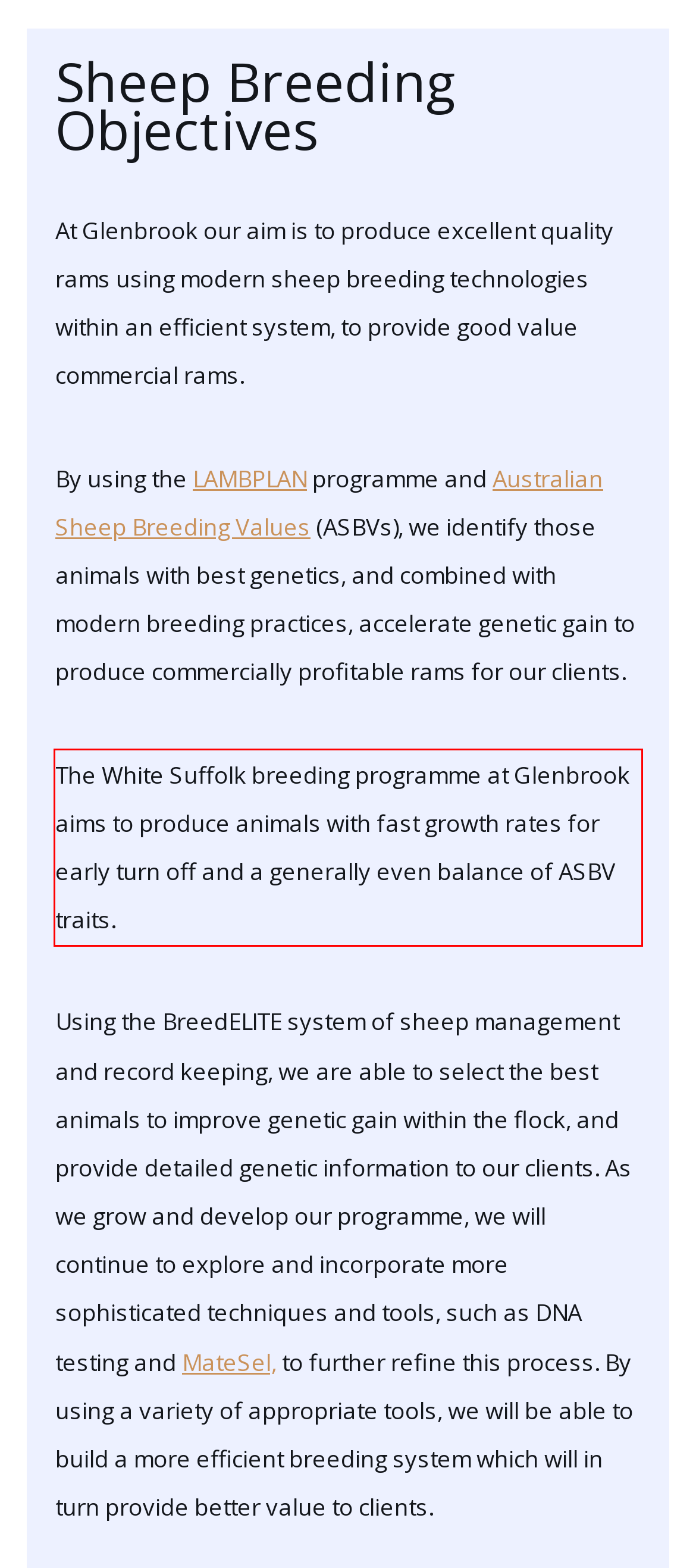You are presented with a webpage screenshot featuring a red bounding box. Perform OCR on the text inside the red bounding box and extract the content.

The White Suffolk breeding programme at Glenbrook aims to produce animals with fast growth rates for early turn off and a generally even balance of ASBV traits.